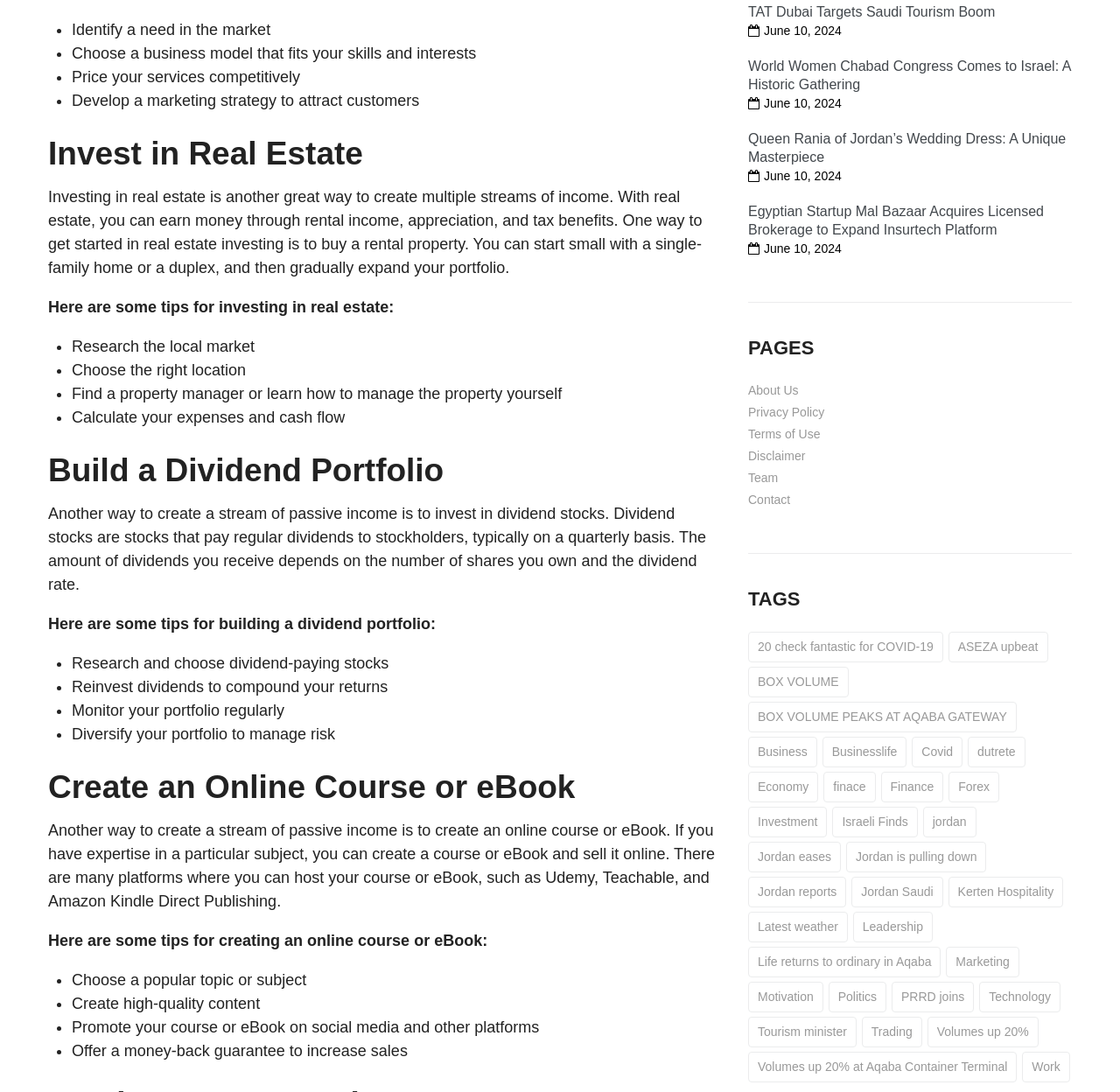With reference to the image, please provide a detailed answer to the following question: What is the purpose of researching the local market in real estate investing?

The webpage suggests that researching the local market is important in real estate investing because it helps to choose the right location for a rental property, which can affect the potential for rental income and appreciation.